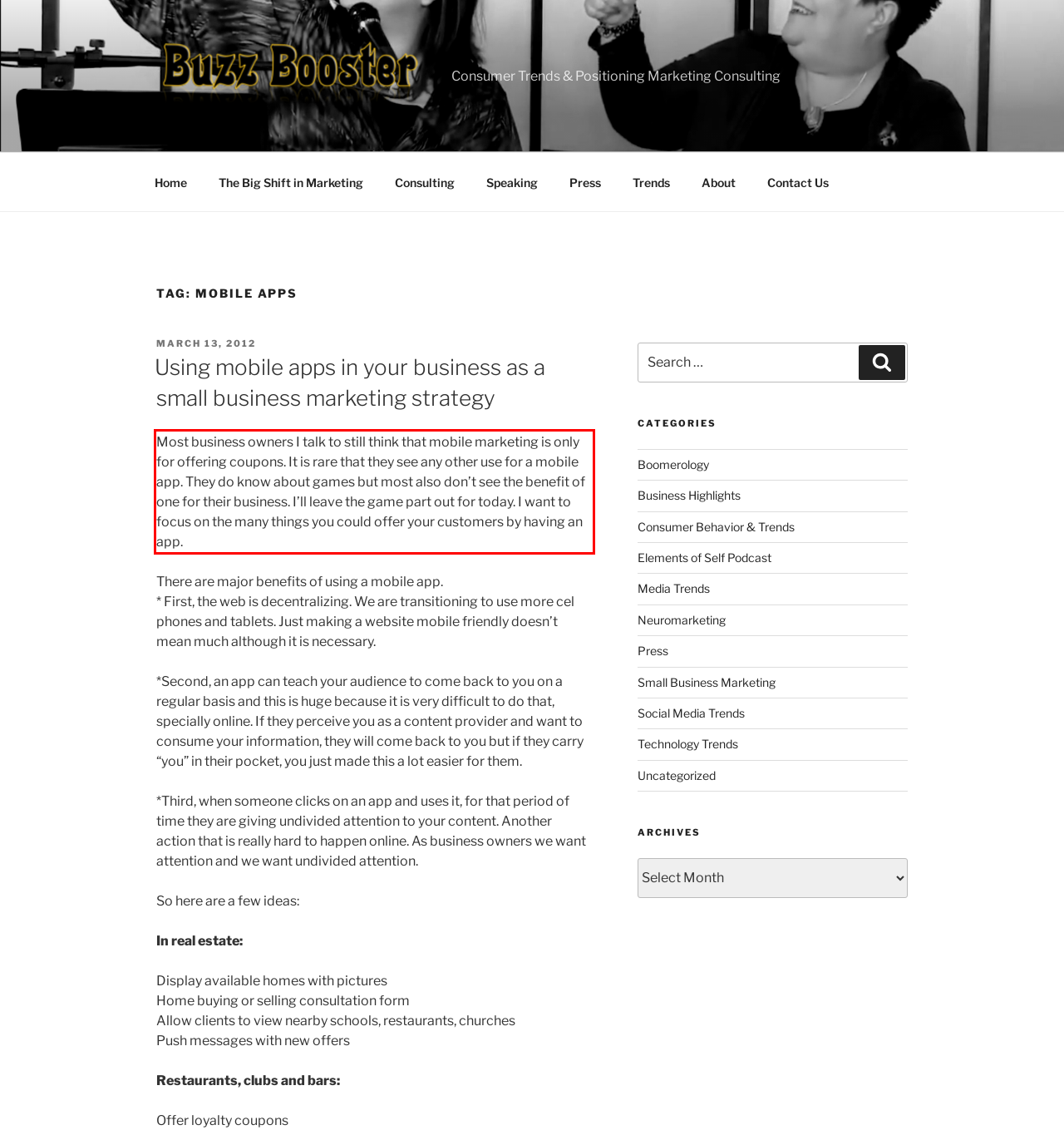Examine the webpage screenshot and use OCR to obtain the text inside the red bounding box.

Most business owners I talk to still think that mobile marketing is only for offering coupons. It is rare that they see any other use for a mobile app. They do know about games but most also don’t see the benefit of one for their business. I’ll leave the game part out for today. I want to focus on the many things you could offer your customers by having an app.